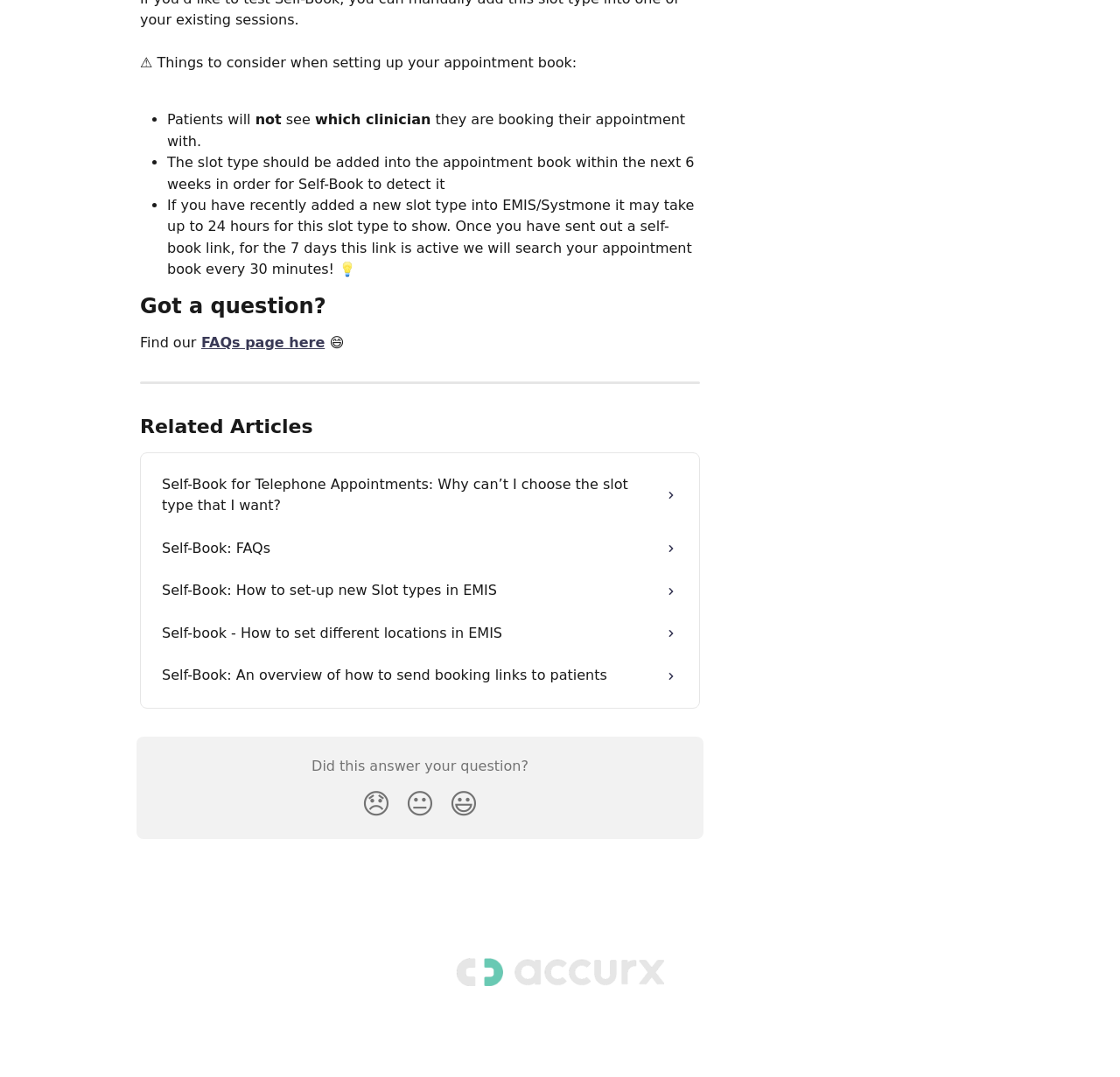What should be added into the appointment book within the next 6 weeks?
Please provide a single word or phrase based on the screenshot.

Slot type